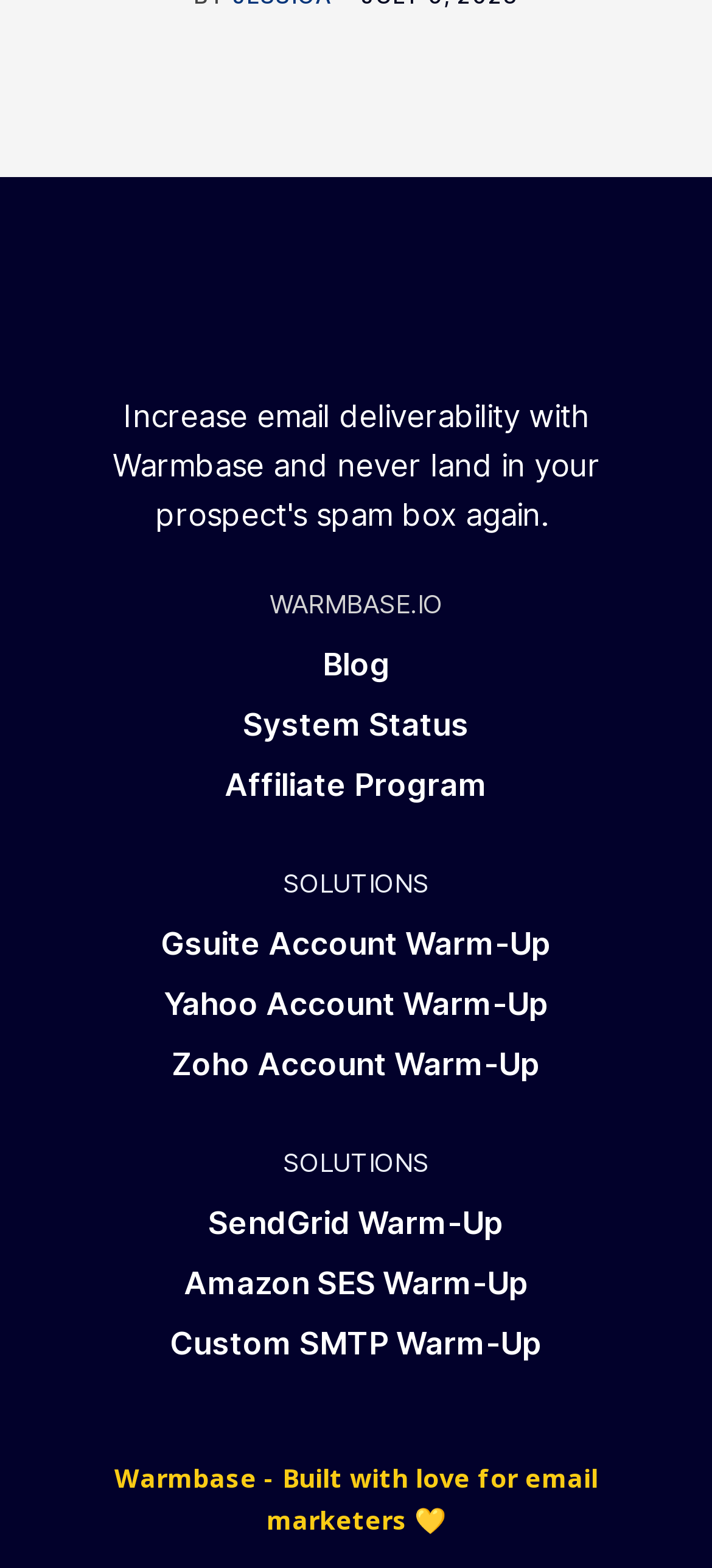How many links are there in the solutions section?
Please interpret the details in the image and answer the question thoroughly.

I counted the number of links under the 'SOLUTIONS' static text, which are 'Gsuite Account Warm-Up', 'Yahoo Account Warm-Up', 'Zoho Account Warm-Up', 'SendGrid Warm-Up', 'Amazon SES Warm-Up', and 'Custom SMTP Warm-Up'.